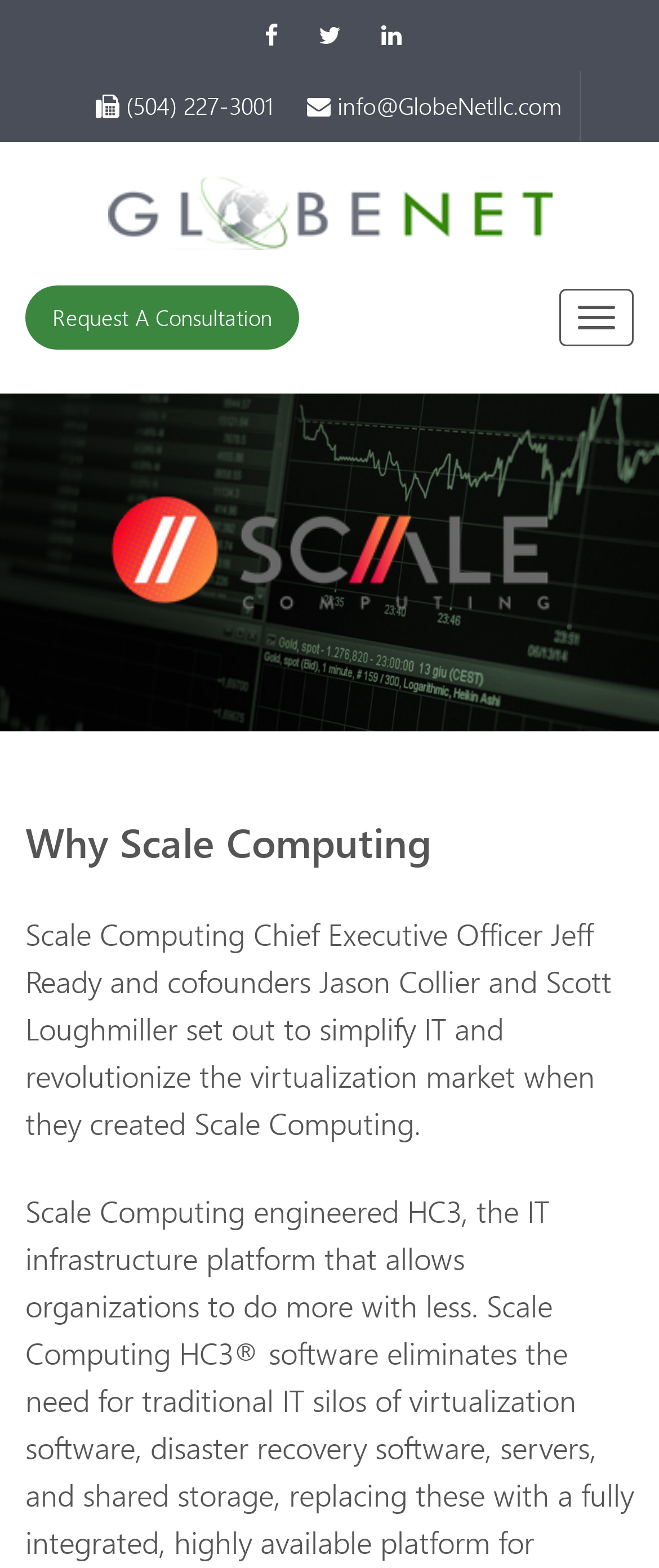What is the company's phone number?
Using the image provided, answer with just one word or phrase.

(504) 227-3001